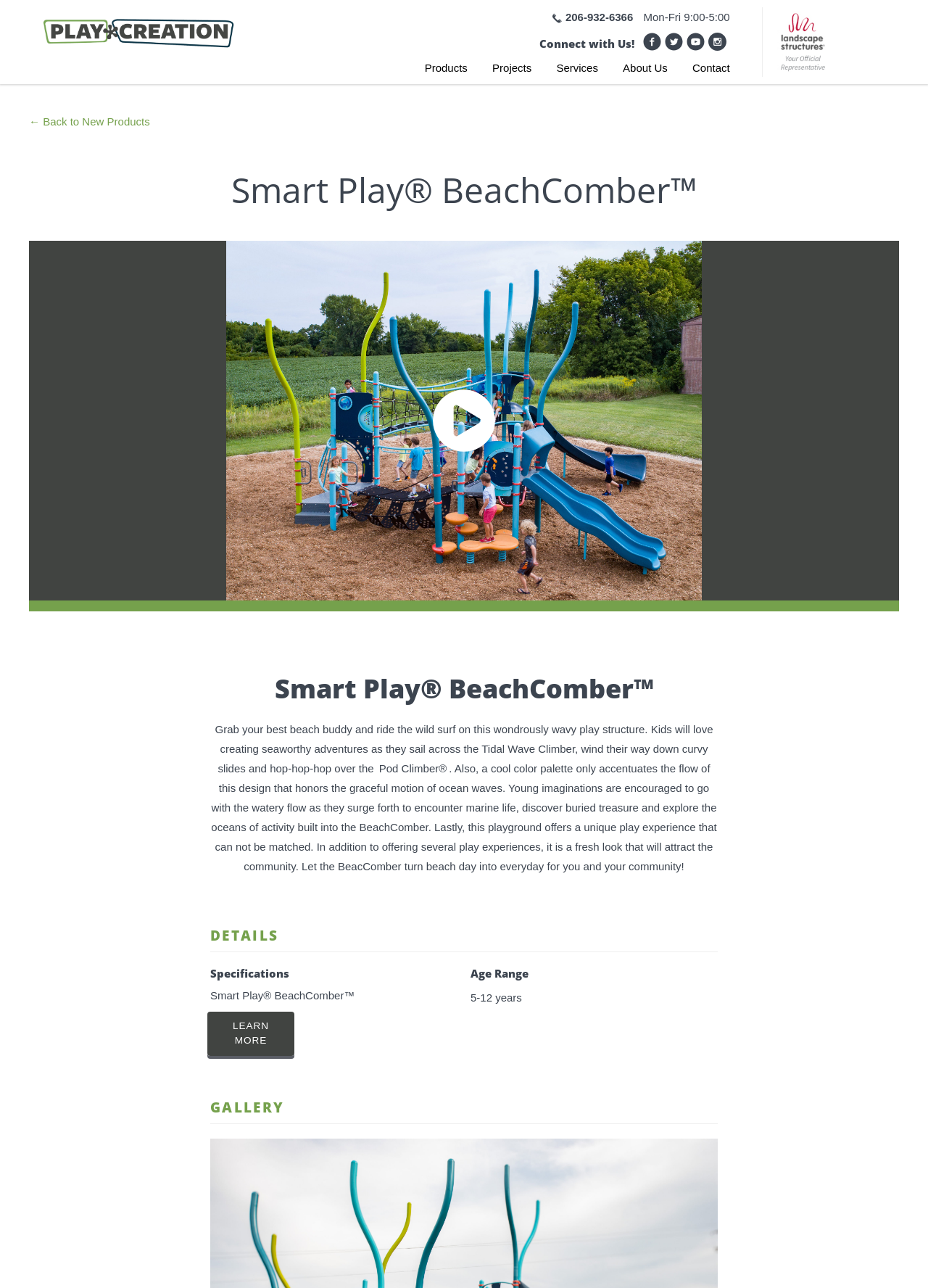Locate the bounding box coordinates of the clickable area to execute the instruction: "View Products". Provide the coordinates as four float numbers between 0 and 1, represented as [left, top, right, bottom].

[0.458, 0.048, 0.504, 0.068]